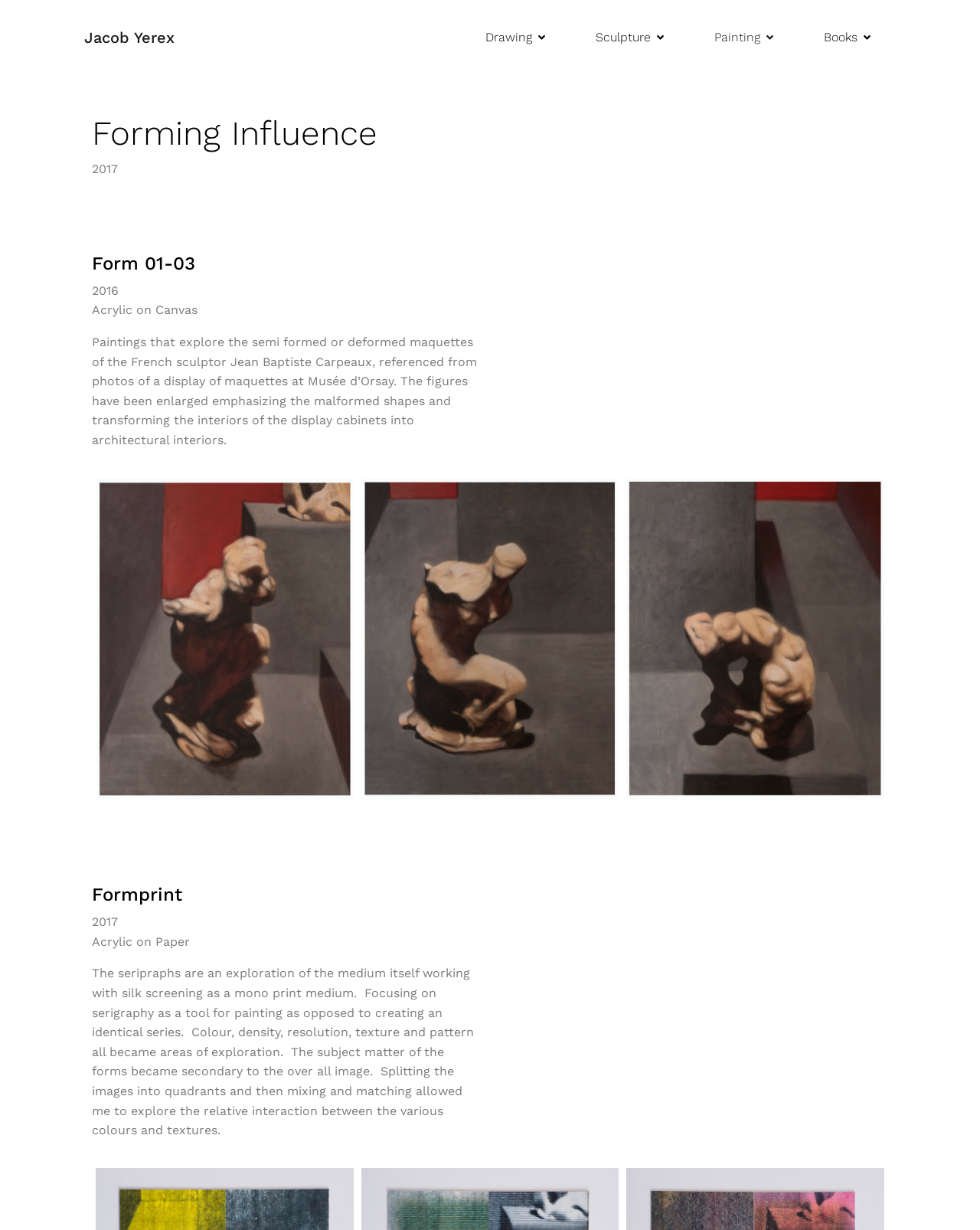What is the medium of Formprint?
Look at the image and answer with only one word or phrase.

Acrylic on Paper